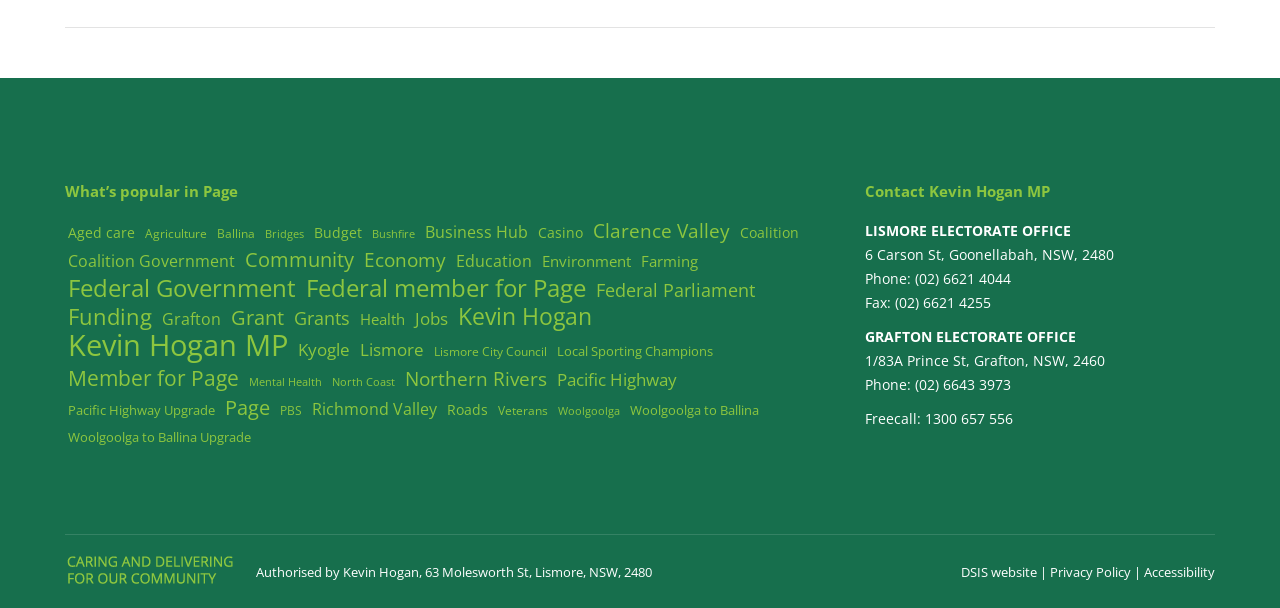What is the address of the Grafton Electorate Office?
Ensure your answer is thorough and detailed.

I found the answer by looking at the text '1/83A Prince St, Grafton, NSW, 2460' which is located under the 'GRAFTON ELECTORATE OFFICE' section.